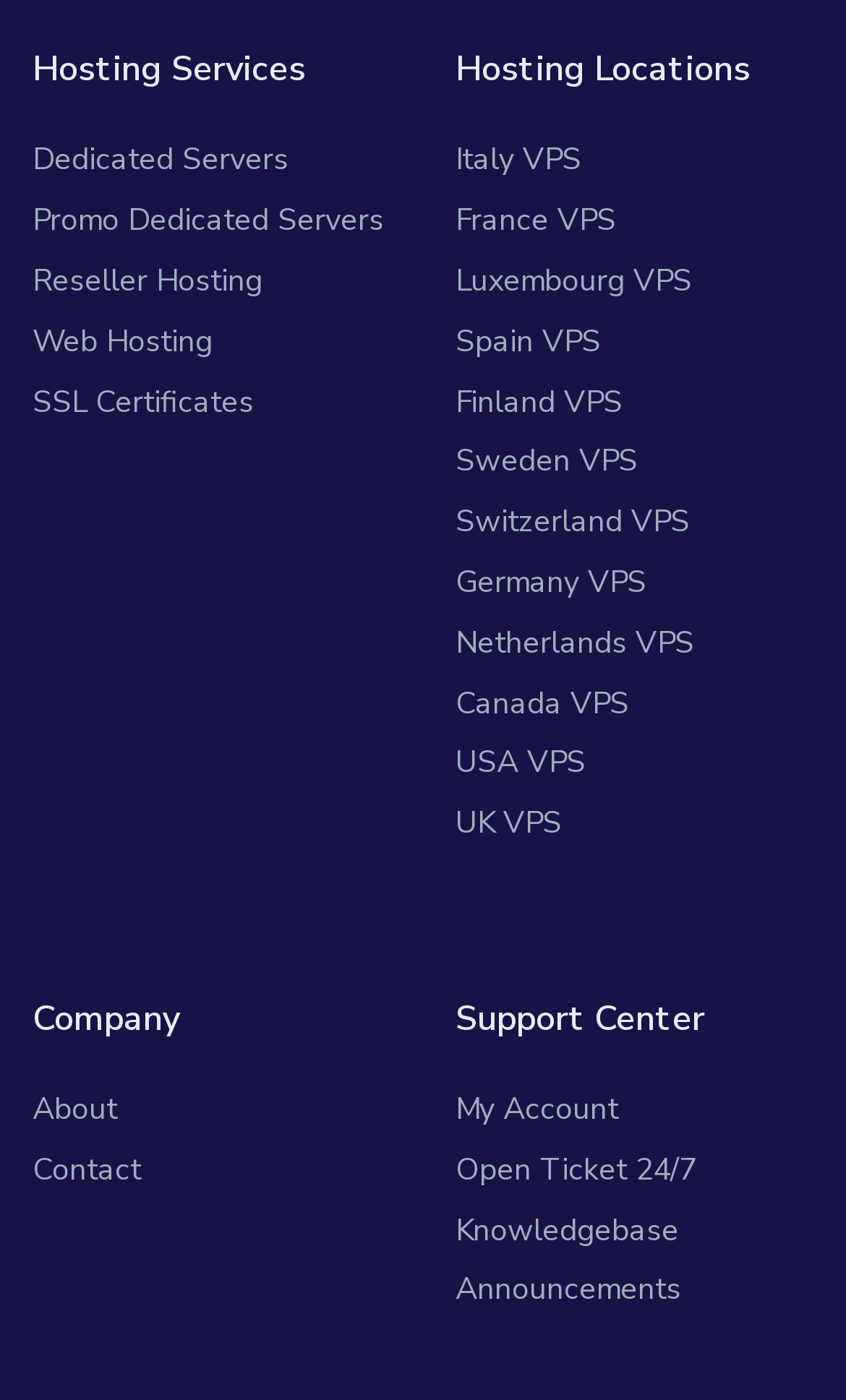Answer the question below with a single word or a brief phrase: 
What types of hosting are available?

Dedicated, Reseller, and Web